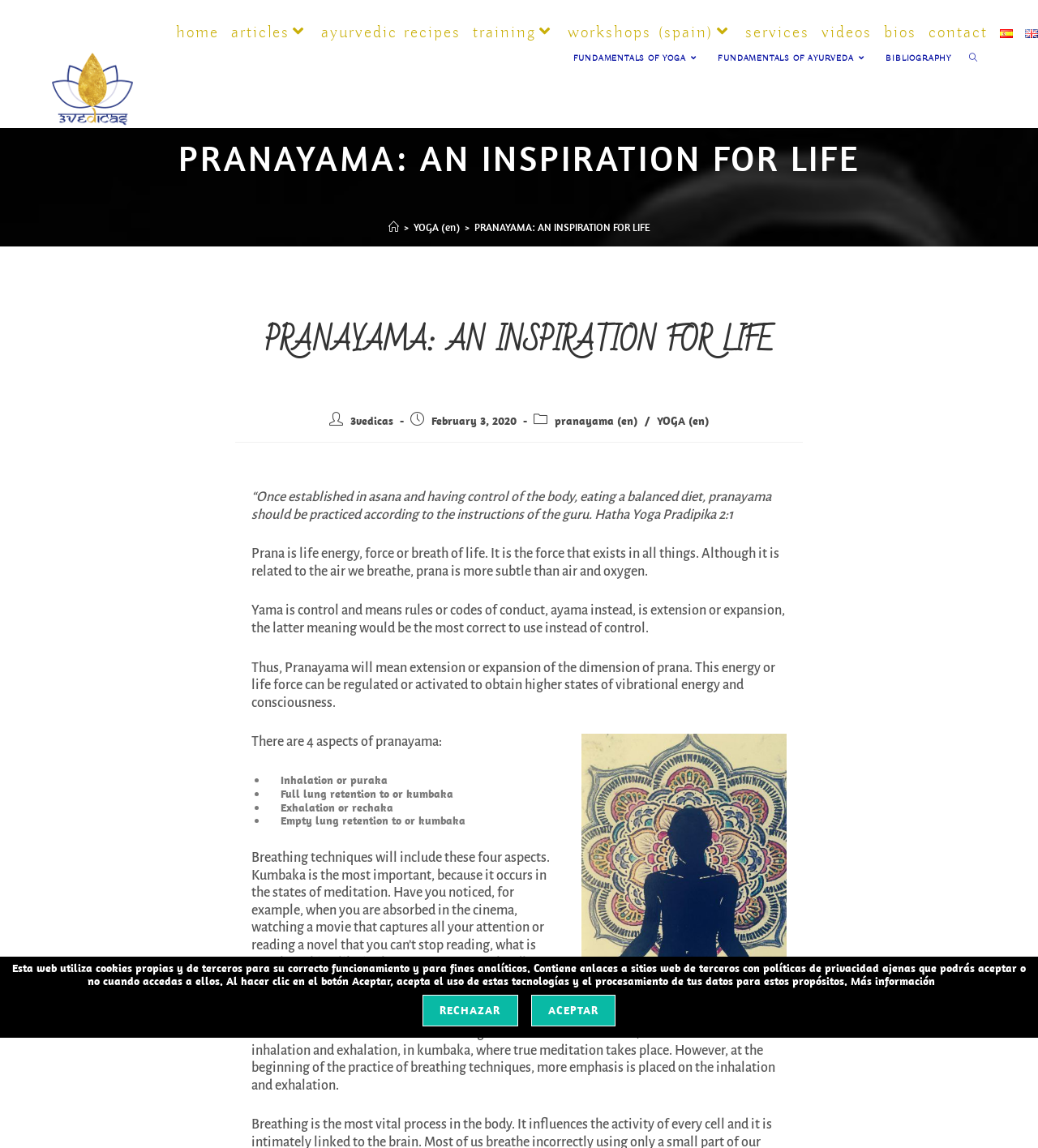Please analyze the image and provide a thorough answer to the question:
What are the four aspects of Pranayama?

According to the webpage, the four aspects of Pranayama are inhalation or puraka, full lung retention or kumbaka, exhalation or rechaka, and empty lung retention or kumbaka. These aspects are mentioned in the webpage content.